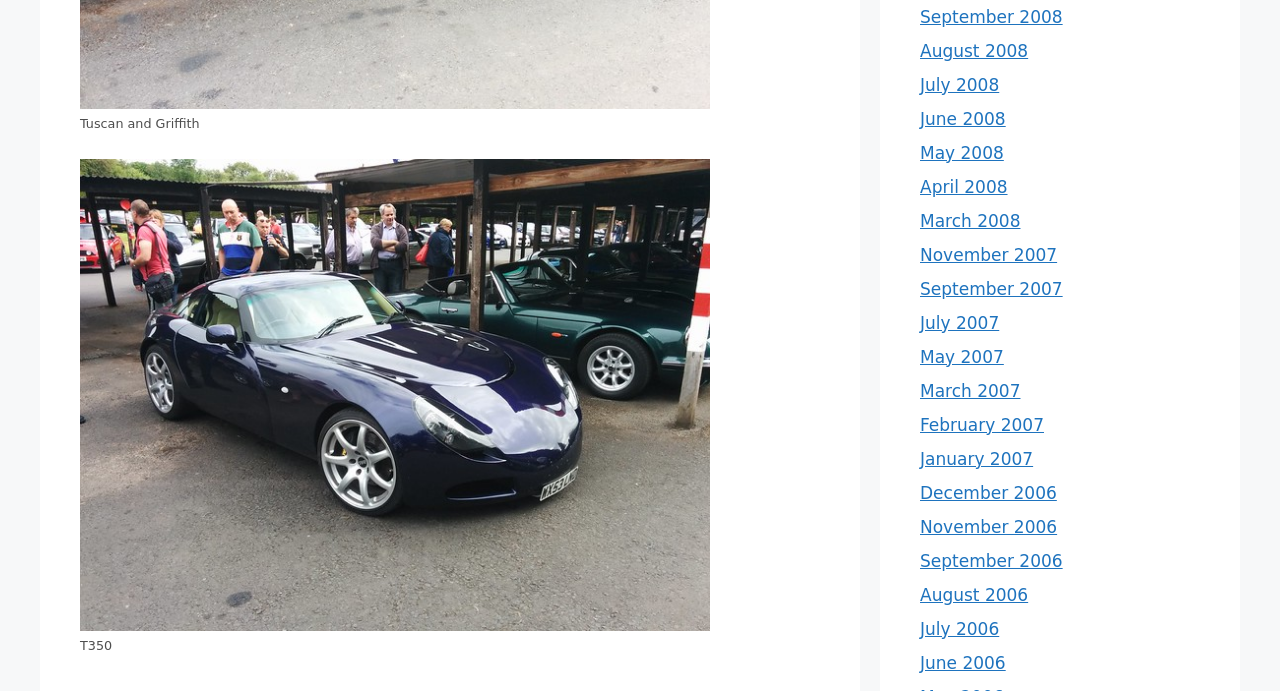Given the element description "November 2006" in the screenshot, predict the bounding box coordinates of that UI element.

[0.719, 0.748, 0.826, 0.777]